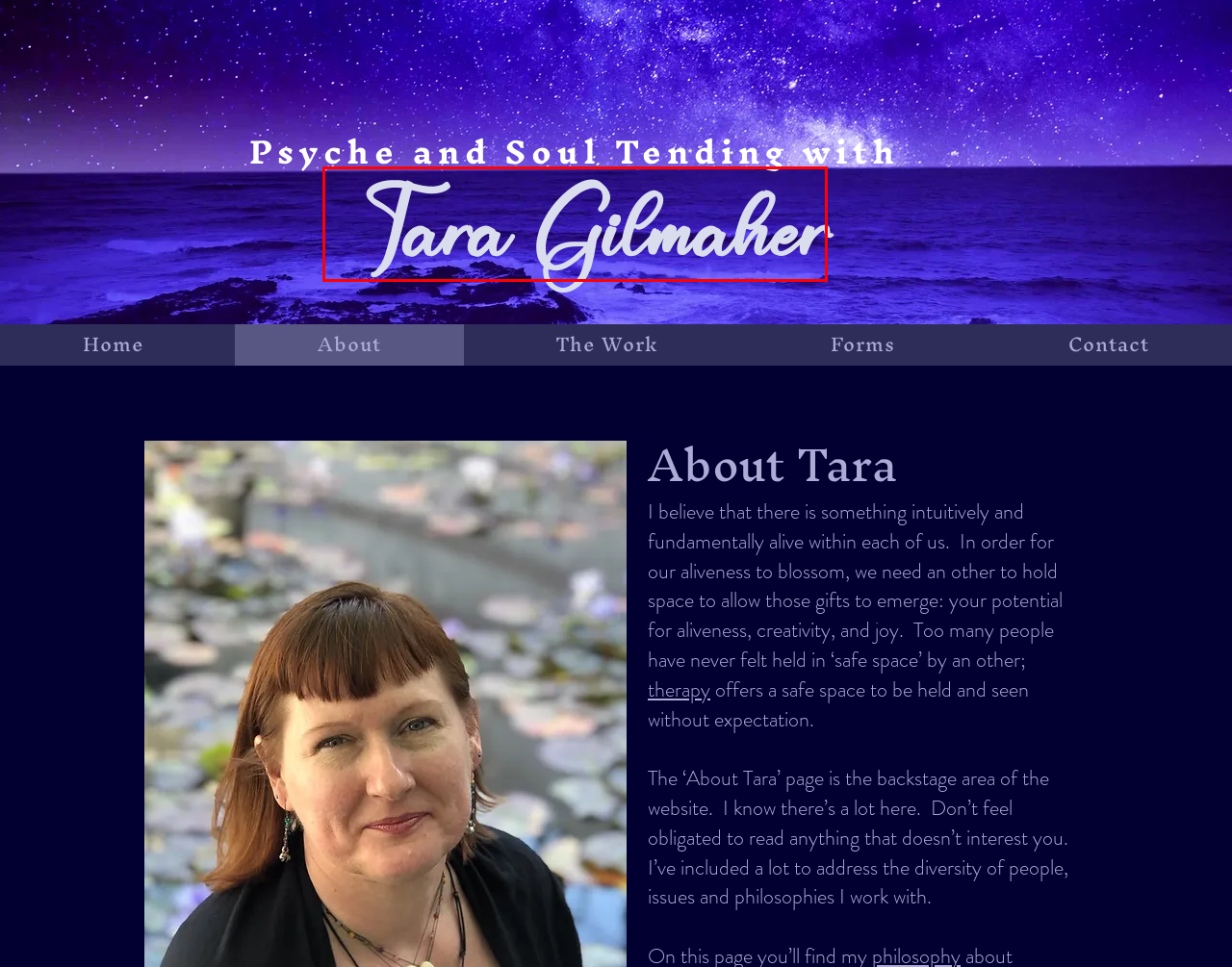Using the screenshot of a webpage with a red bounding box, pick the webpage description that most accurately represents the new webpage after the element inside the red box is clicked. Here are the candidates:
A. The Work | Psyche&Soul Tending
B. It’s Time to Decolonize the Decolonization Movement - Speaking of Medicine and Health
C. Therapy | Psyche & Soul Tending with Tara Gilmaher, LMFT
D. Designations
E. Tara Gilmaher LMFT, CA 121152, NV 4012-R | Inclusive Therapists
F. Ibram X. Kendi
G. Forms | Psyche&Soul Tending
H. Contact | Psyche&Soul Tending

C